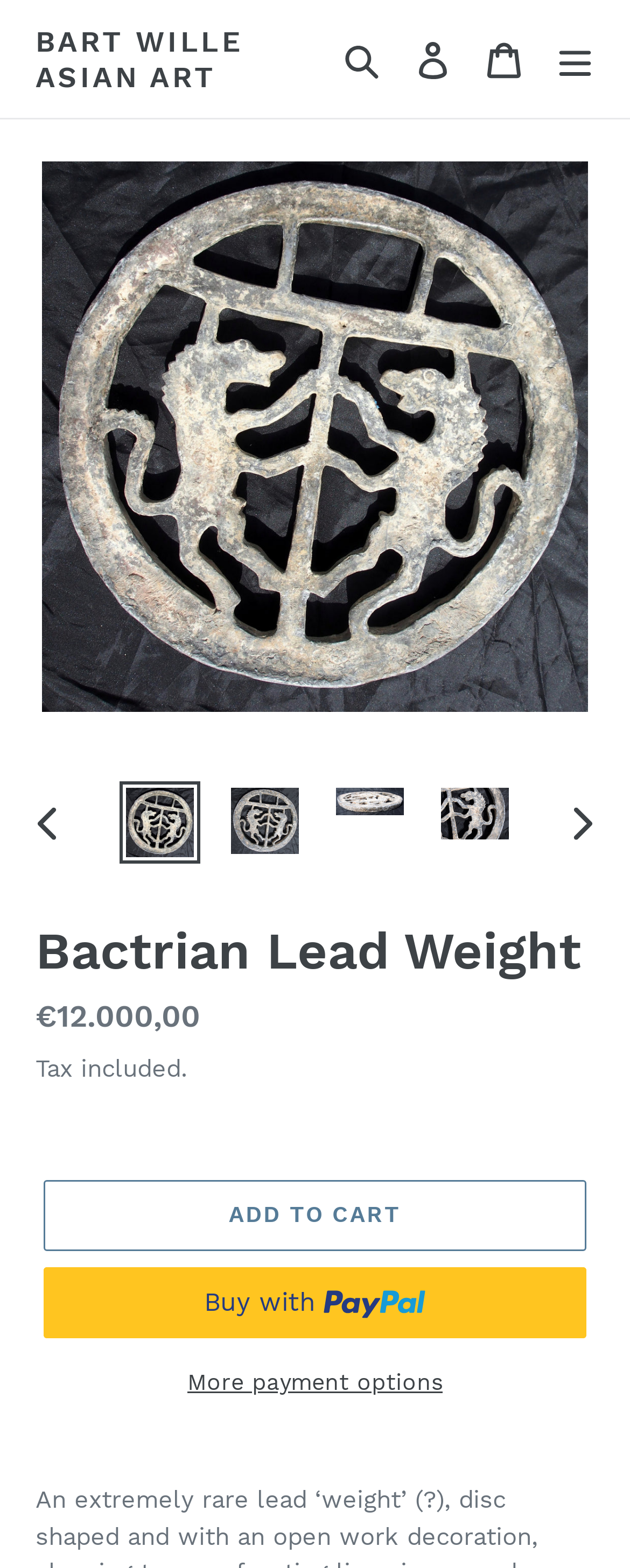Please find the bounding box coordinates of the element that you should click to achieve the following instruction: "Click the 'ADD TO CART' button". The coordinates should be presented as four float numbers between 0 and 1: [left, top, right, bottom].

[0.069, 0.753, 0.931, 0.798]